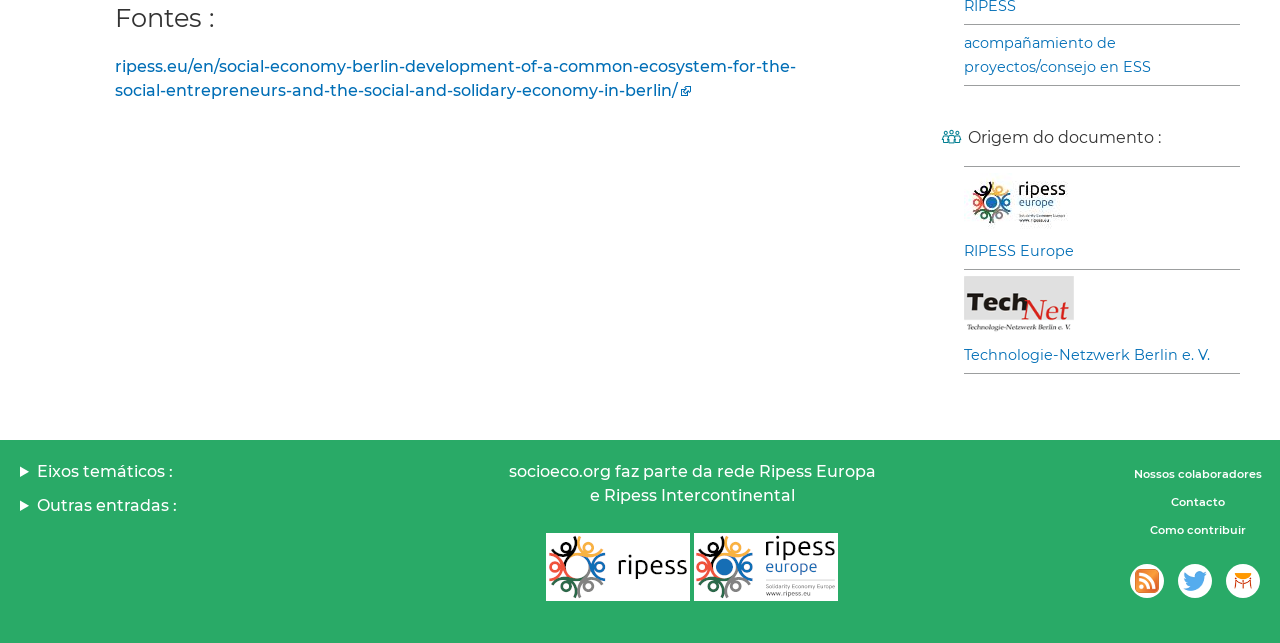Provide the bounding box coordinates for the UI element described in this sentence: "Testimonials". The coordinates should be four float values between 0 and 1, i.e., [left, top, right, bottom].

None